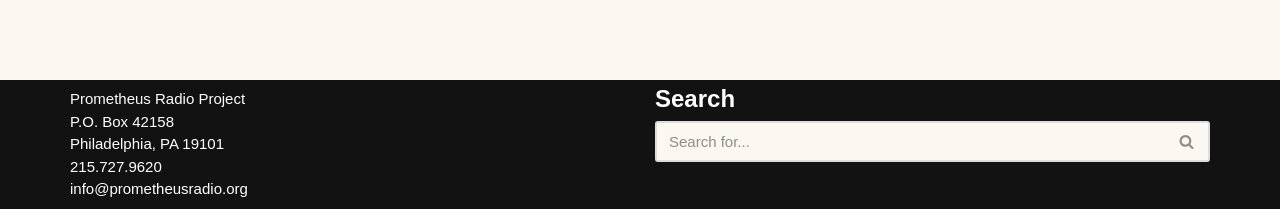Bounding box coordinates are specified in the format (top-left x, top-left y, bottom-right x, bottom-right y). All values are floating point numbers bounded between 0 and 1. Please provide the bounding box coordinate of the region this sentence describes: Go to Top

None